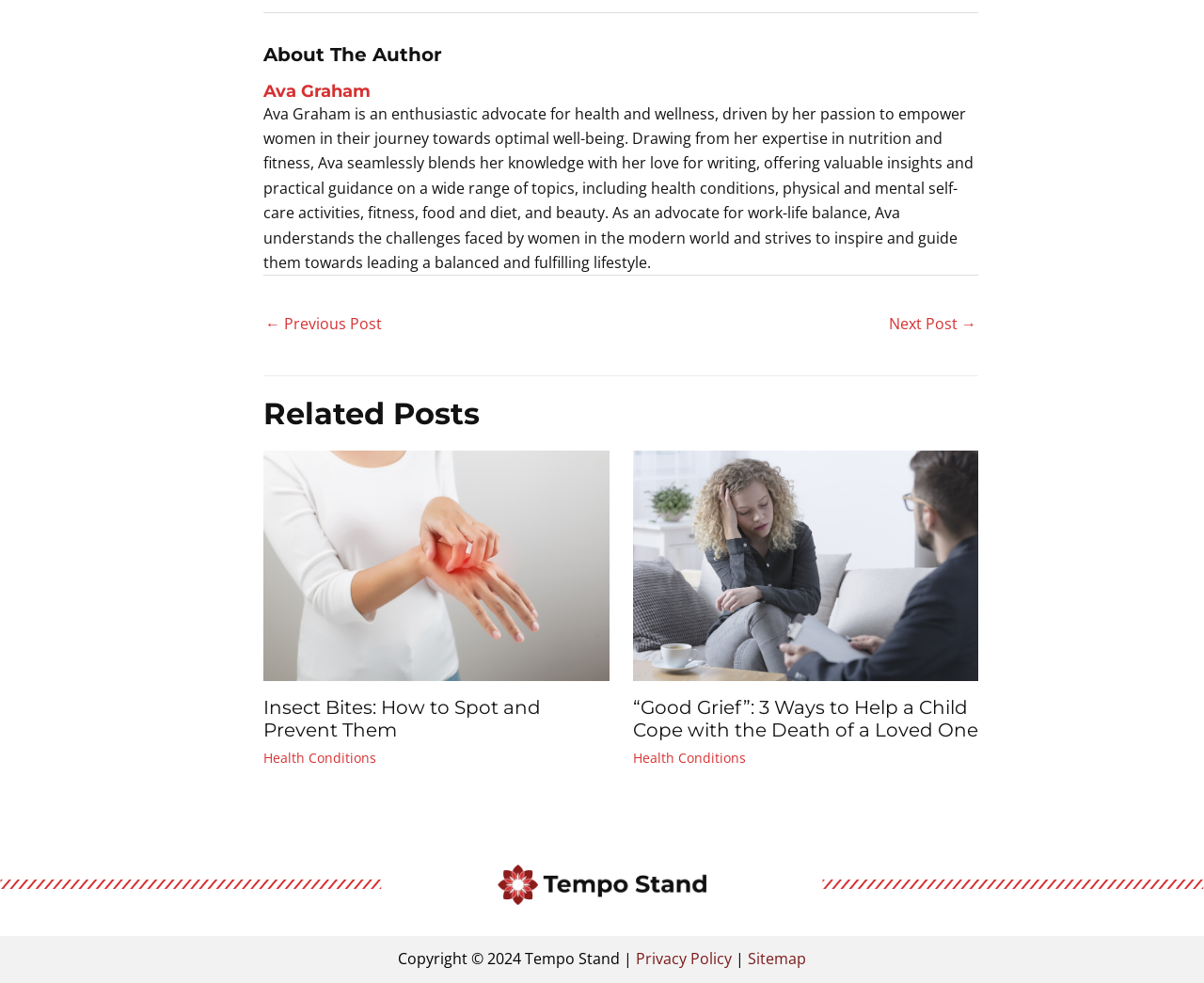What is the topic of the first related post?
From the image, provide a succinct answer in one word or a short phrase.

Insect Bites